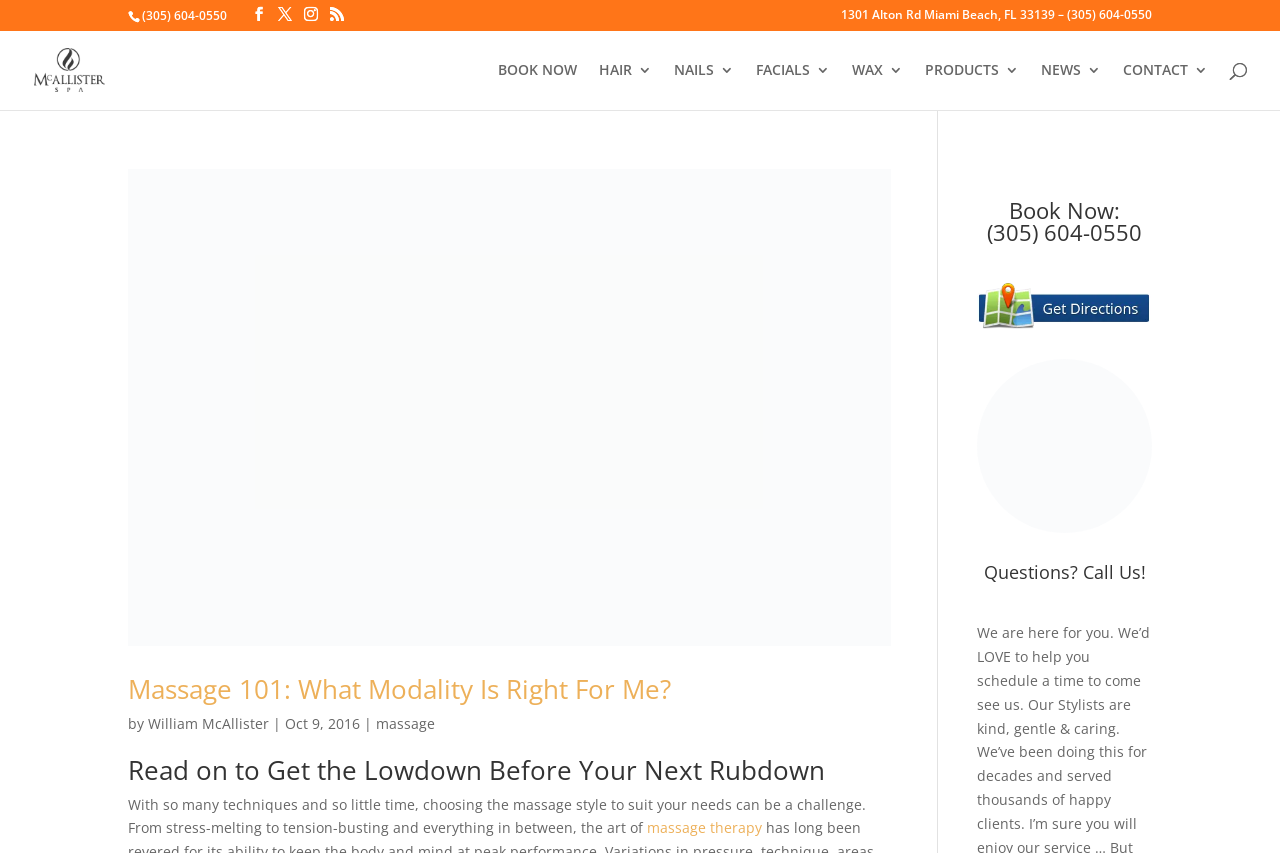Kindly determine the bounding box coordinates for the area that needs to be clicked to execute this instruction: "Call the spa".

[0.111, 0.008, 0.177, 0.028]